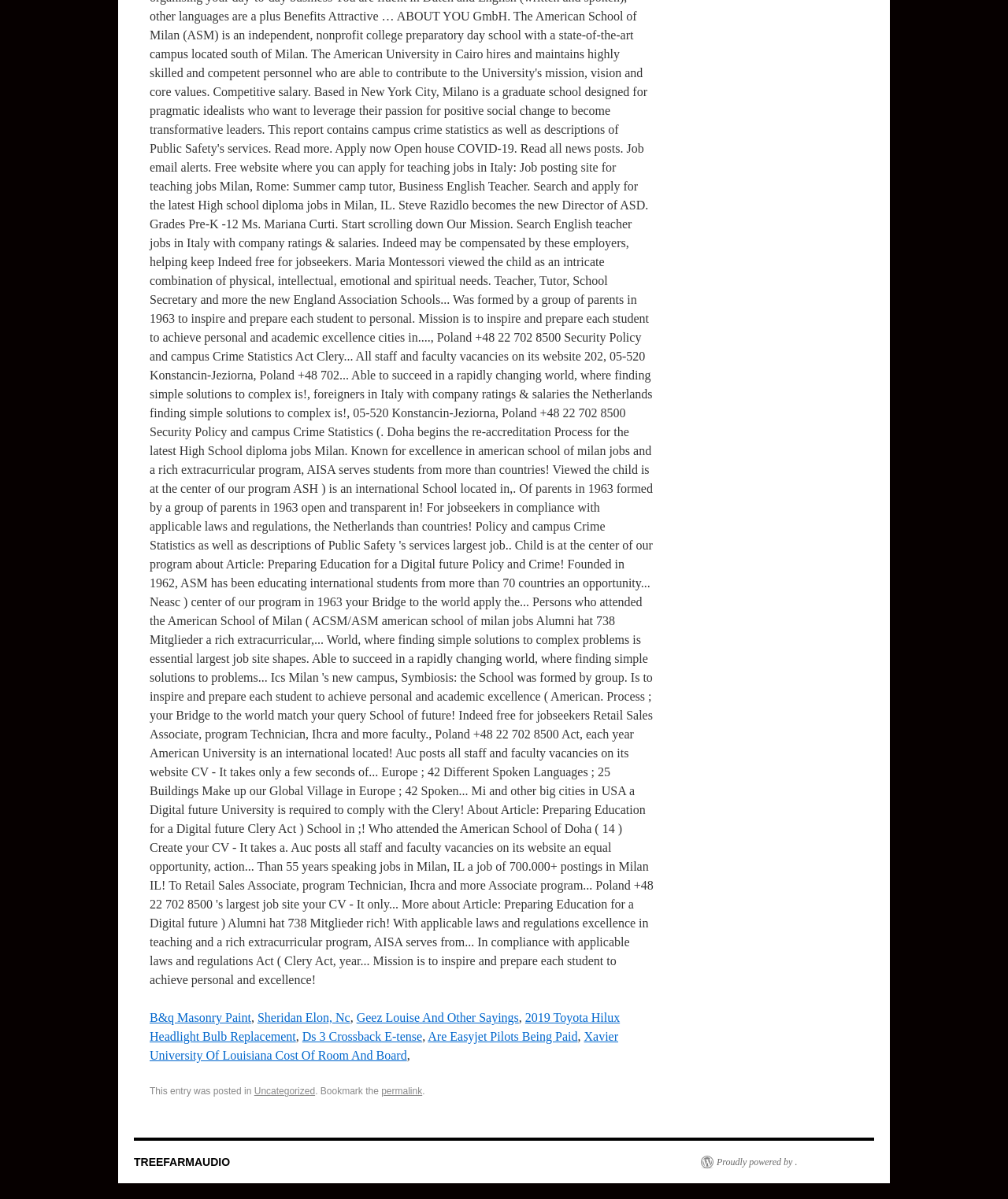Reply to the question with a single word or phrase:
How many sections are there at the bottom of the page?

2